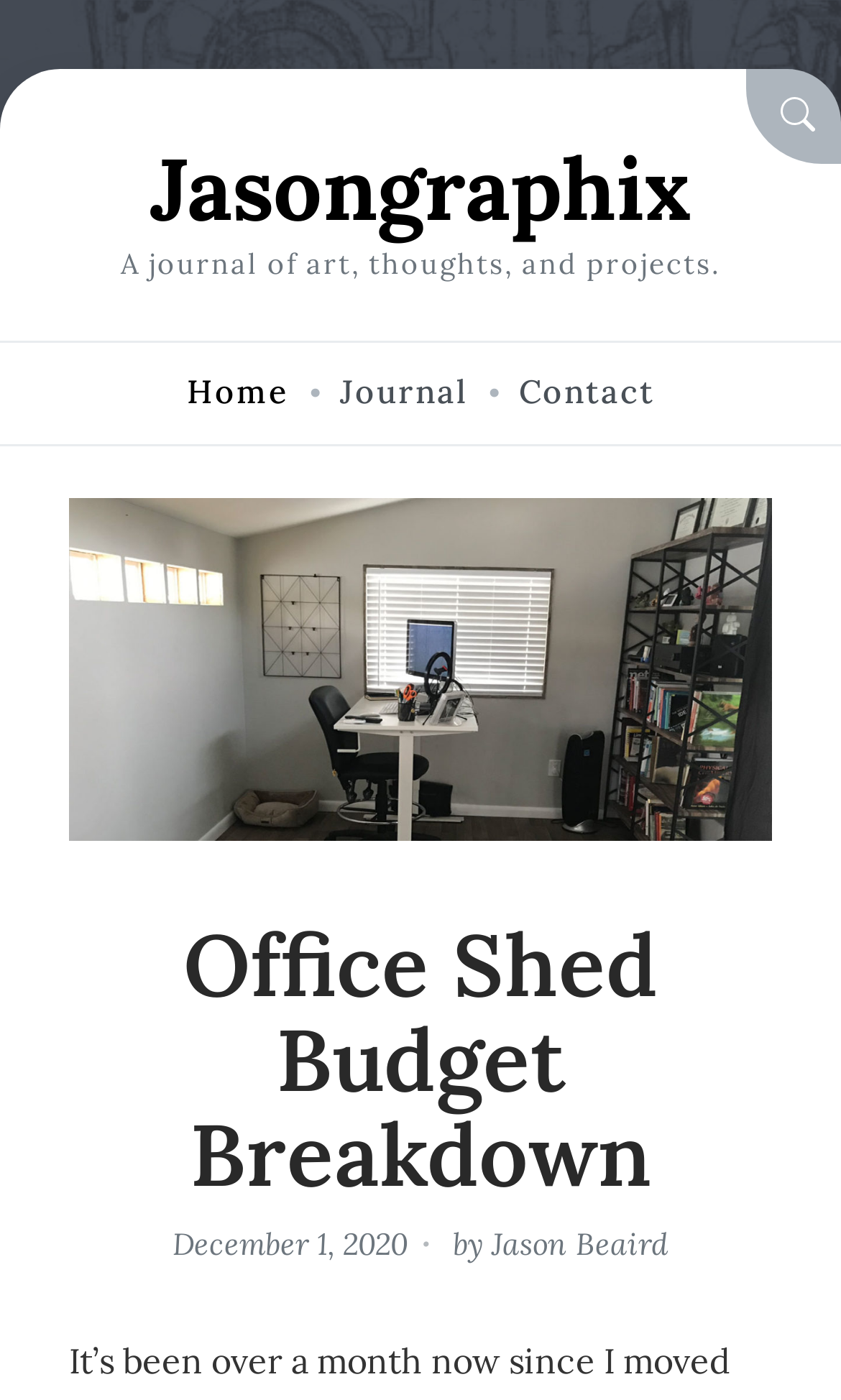Based on what you see in the screenshot, provide a thorough answer to this question: What is the name of the author of the article?

I found the author's name by looking at the article's metadata, specifically the 'by' section, which mentions 'Jason Beaird' as the author.